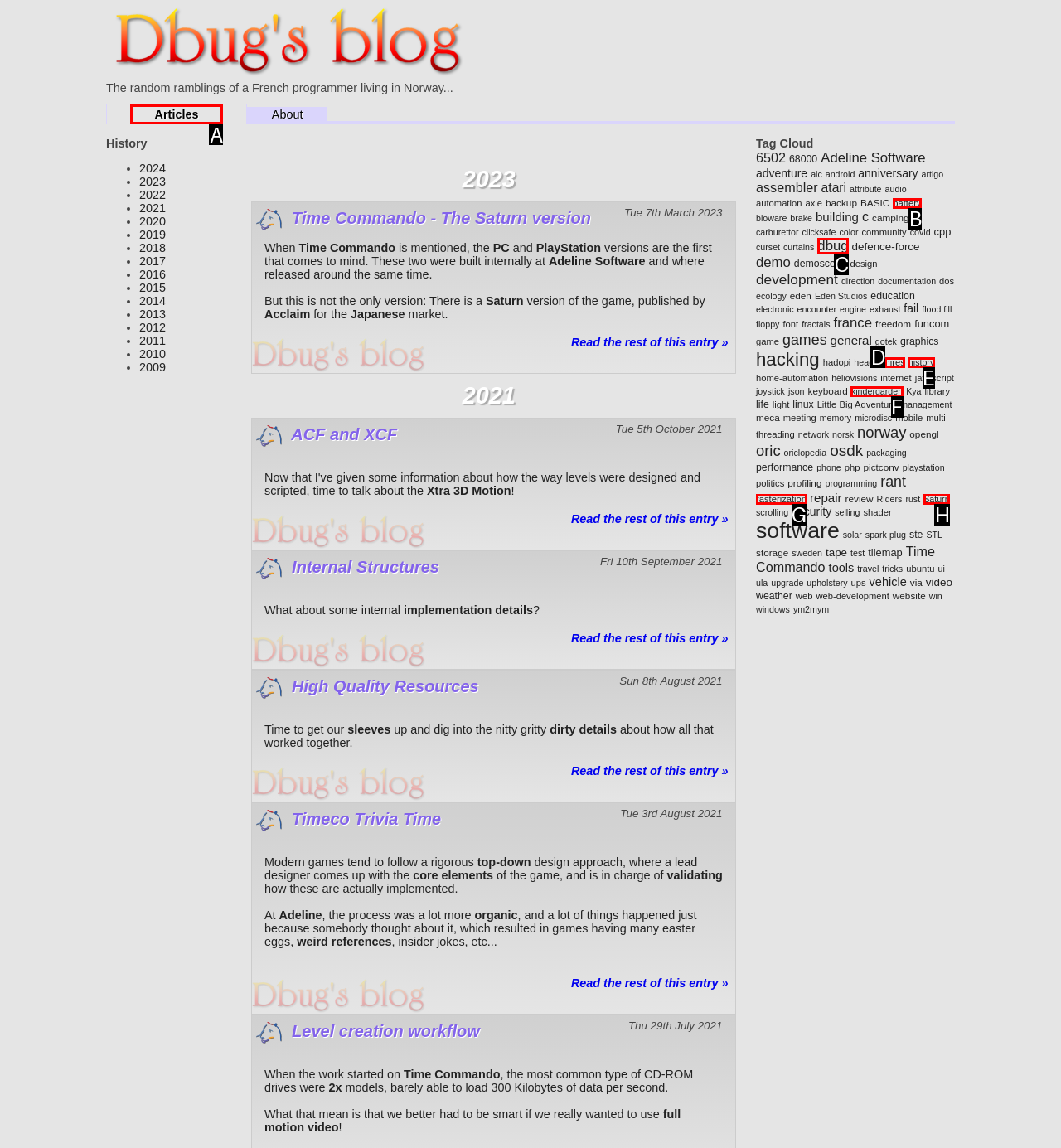Indicate the UI element to click to perform the task: Click on the 'Articles' link. Reply with the letter corresponding to the chosen element.

A